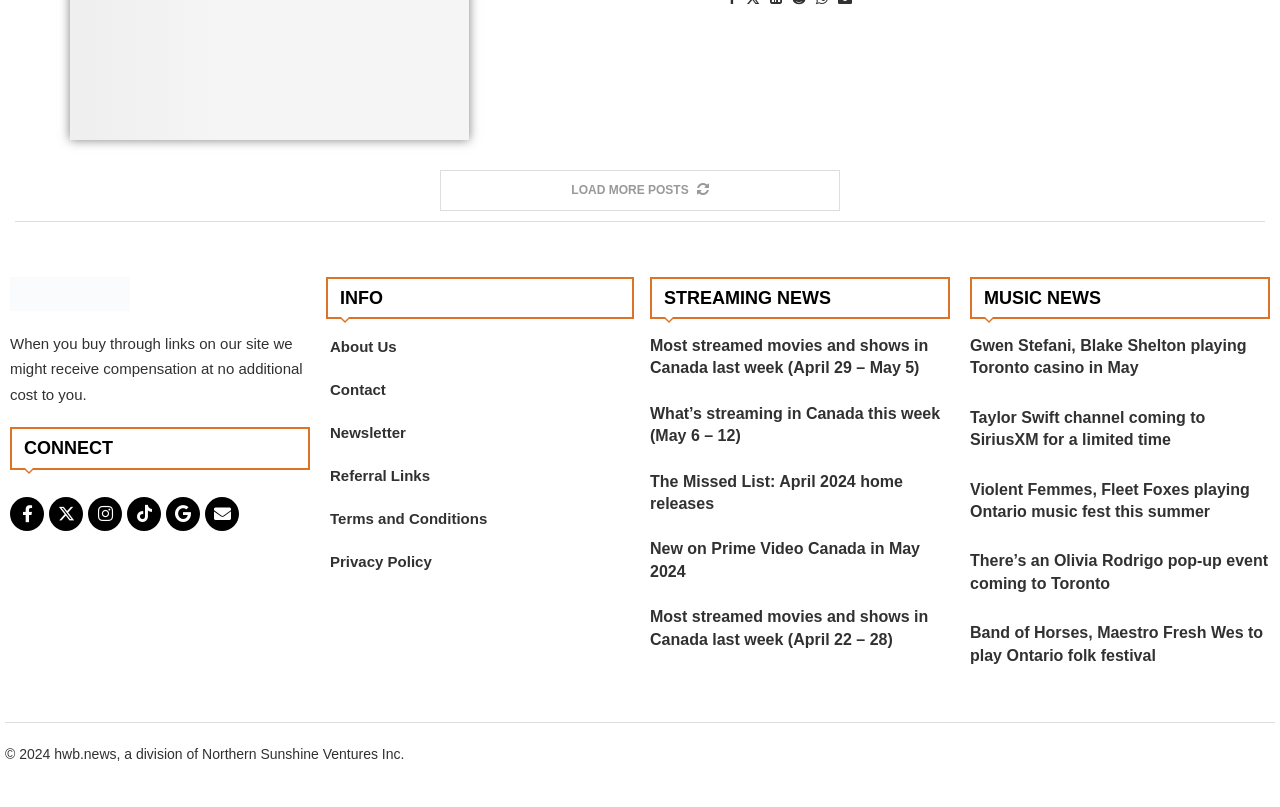What is the title of the last news article in the MUSIC NEWS category?
Refer to the screenshot and answer in one word or phrase.

Band of Horses, Maestro Fresh Wes to play Ontario folk festival